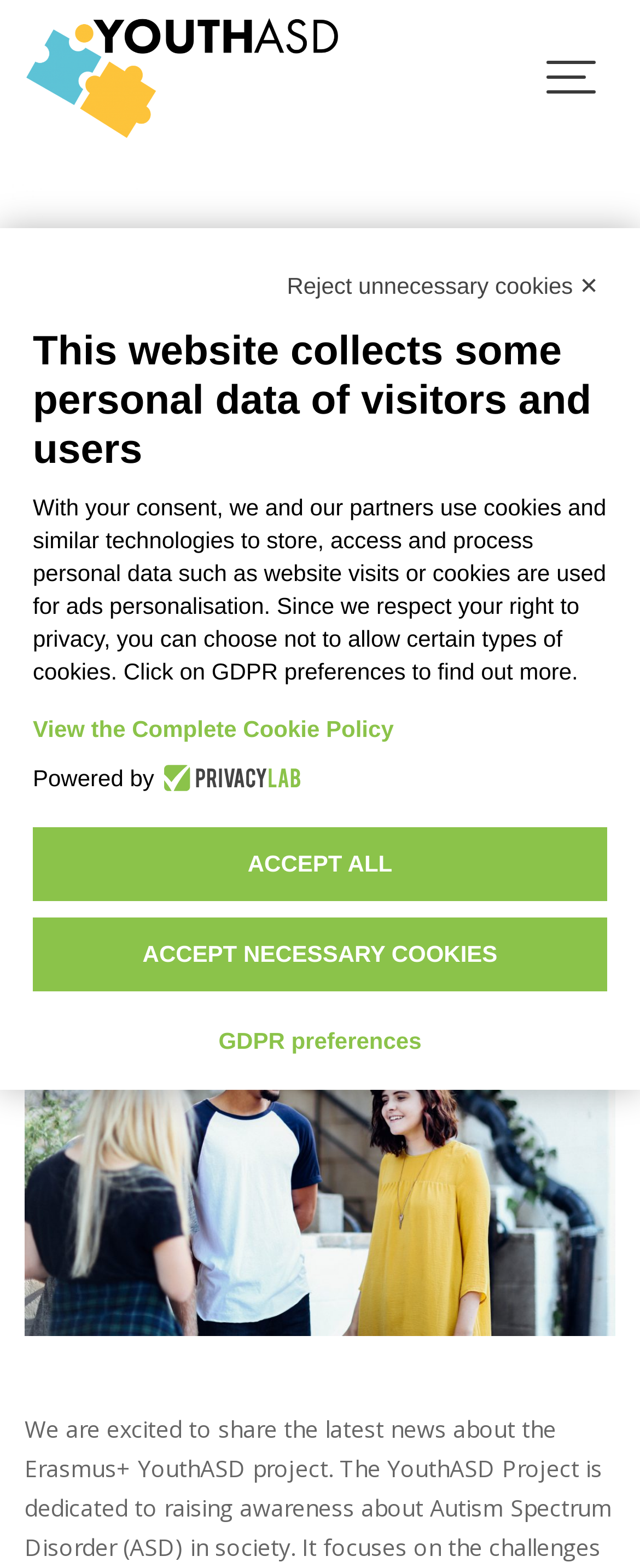Find the bounding box coordinates of the clickable region needed to perform the following instruction: "Read the complete cookie policy". The coordinates should be provided as four float numbers between 0 and 1, i.e., [left, top, right, bottom].

[0.051, 0.449, 0.628, 0.48]